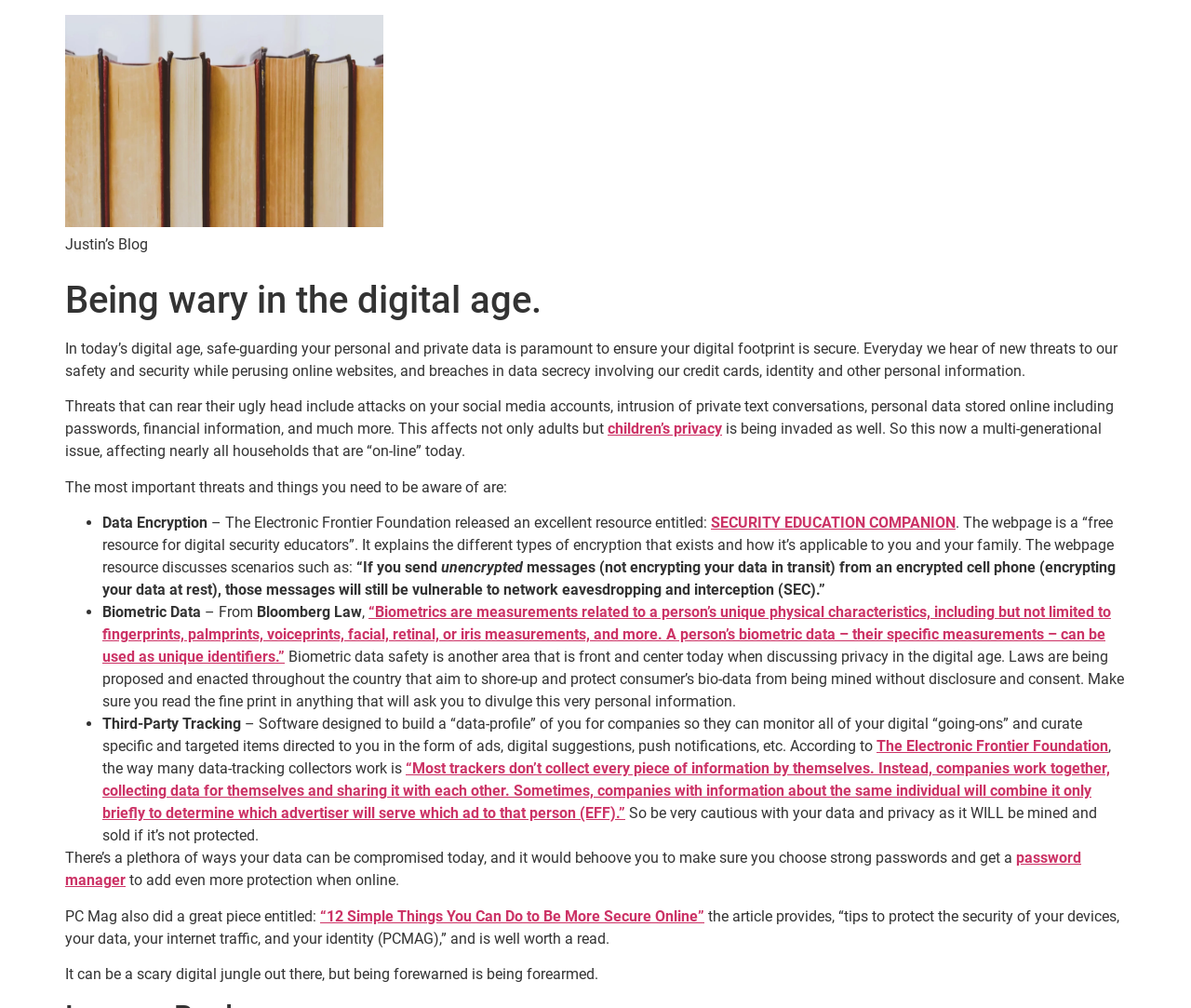Please pinpoint the bounding box coordinates for the region I should click to adhere to this instruction: "Learn more about 'Biometric Data'".

[0.086, 0.598, 0.169, 0.616]